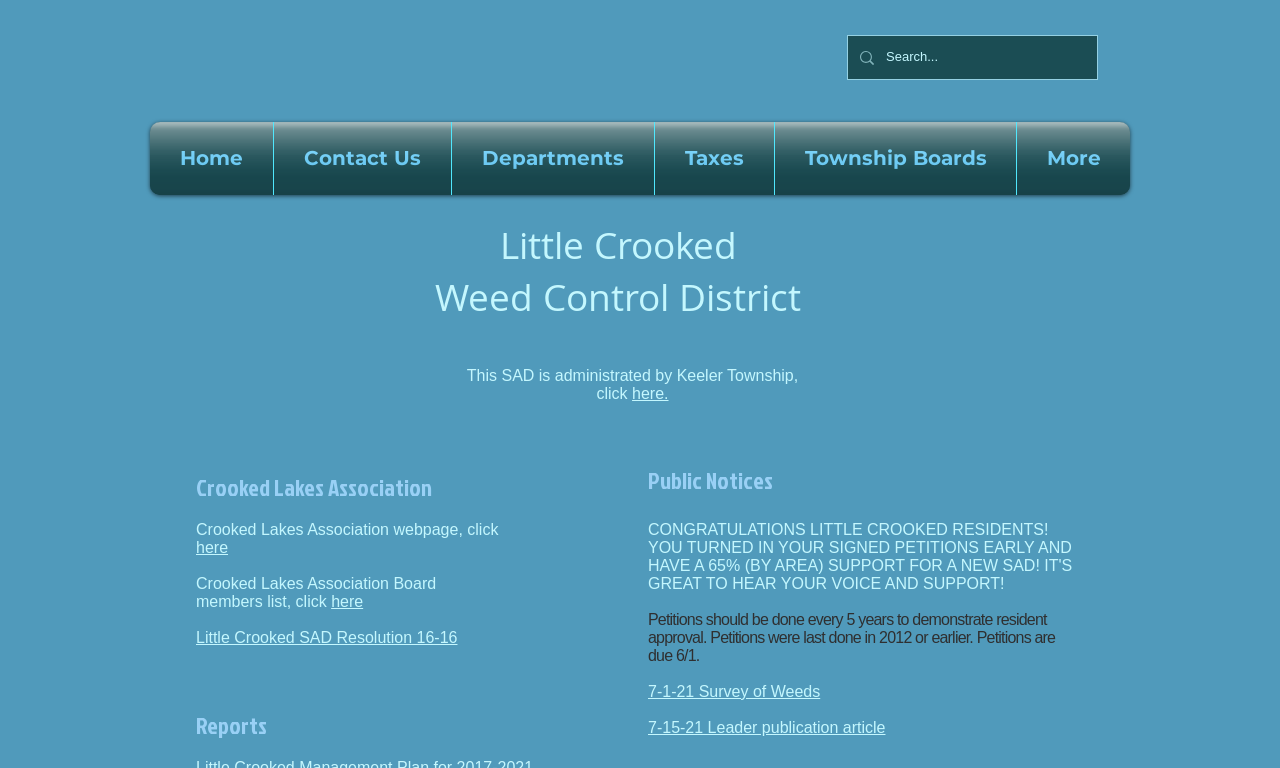Pinpoint the bounding box coordinates of the clickable element to carry out the following instruction: "search for something."

[0.692, 0.047, 0.824, 0.103]